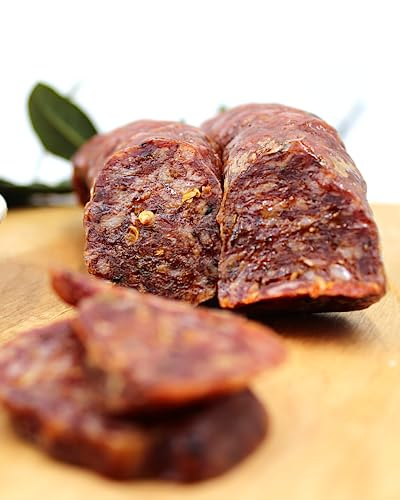Please give a short response to the question using one word or a phrase:
Where are the pepperoni sticks made?

USA